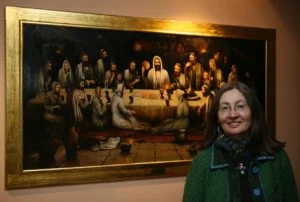What is the theme of the artwork behind Soline Humbert?
Please look at the screenshot and answer using one word or phrase.

Religious scene